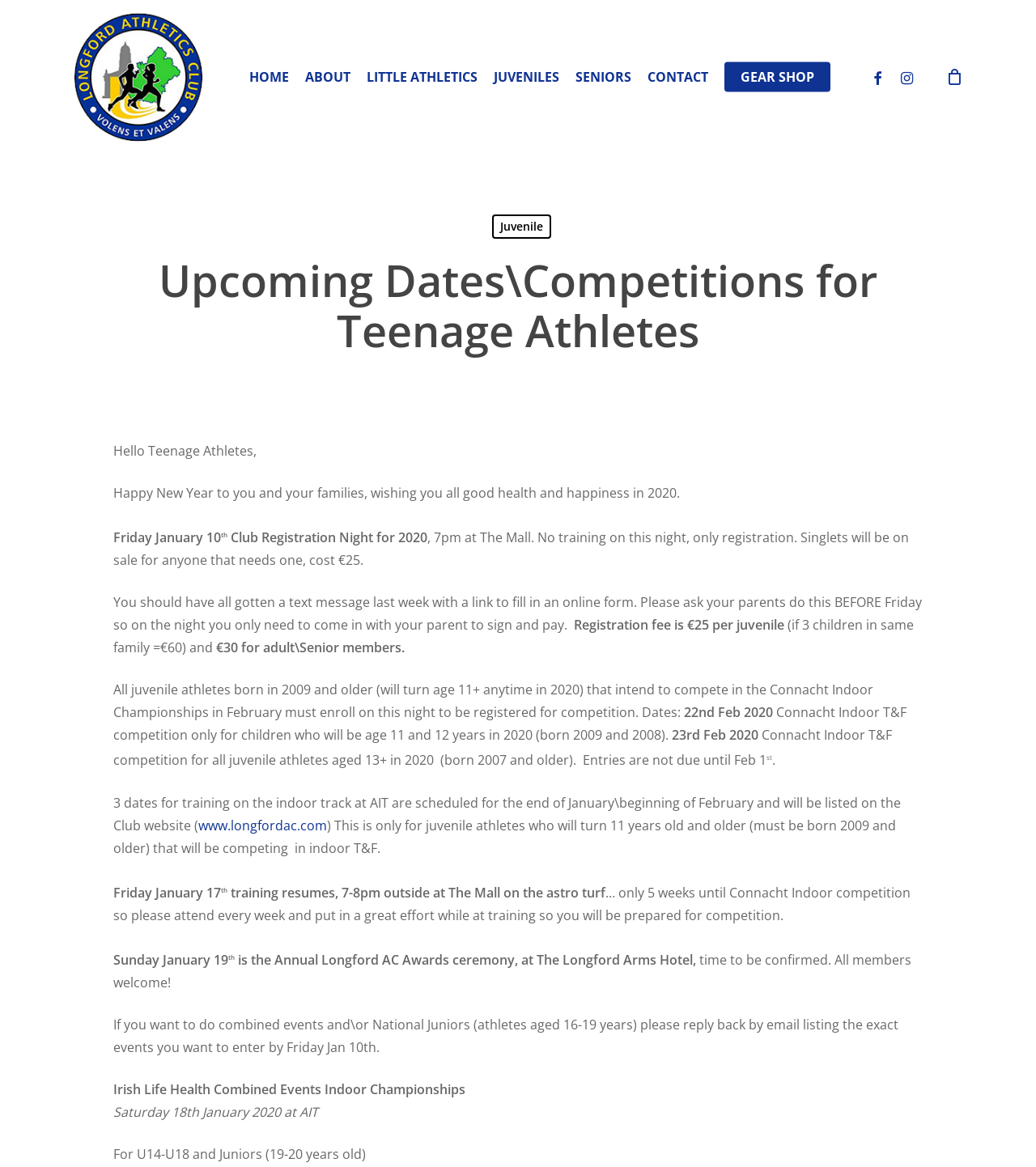Please extract and provide the main headline of the webpage.

Upcoming Dates\Competitions for Teenage Athletes